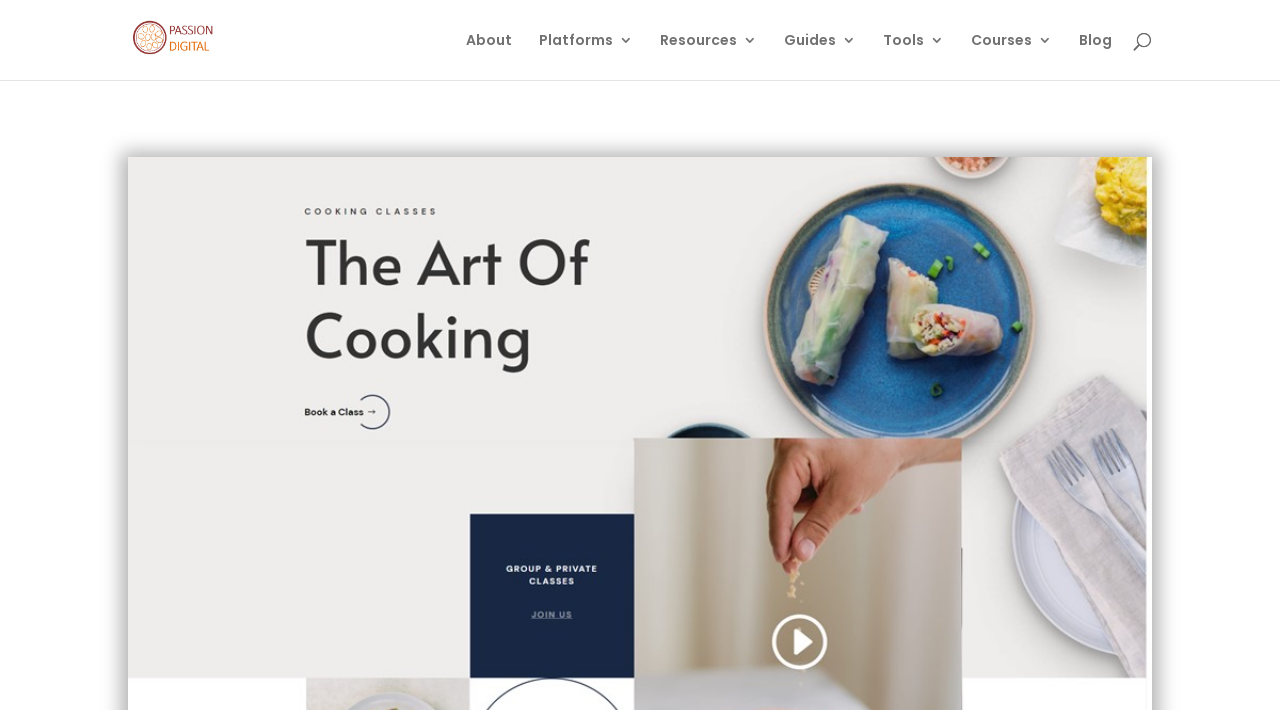How many sections are there in the main navigation menu?
Can you provide a detailed and comprehensive answer to the question?

I counted the number of distinct sections in the main navigation menu, which are 'About', 'Platforms', 'Resources', 'Guides', 'Tools', 'Courses', and 'Blog'. There are 7 sections in total.